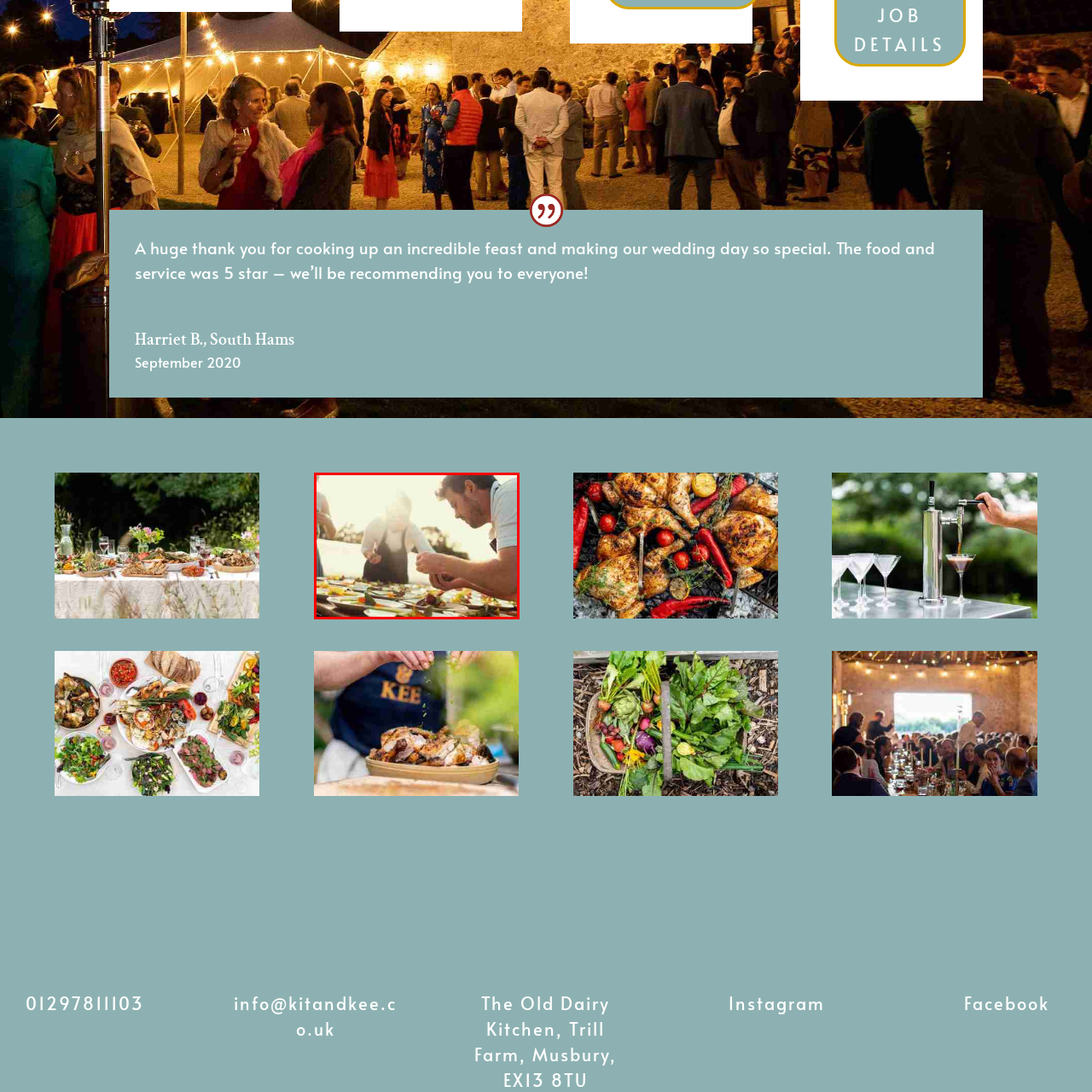Look closely at the part of the image inside the red bounding box, then respond in a word or phrase: How many people are involved in preparing the meal?

At least two